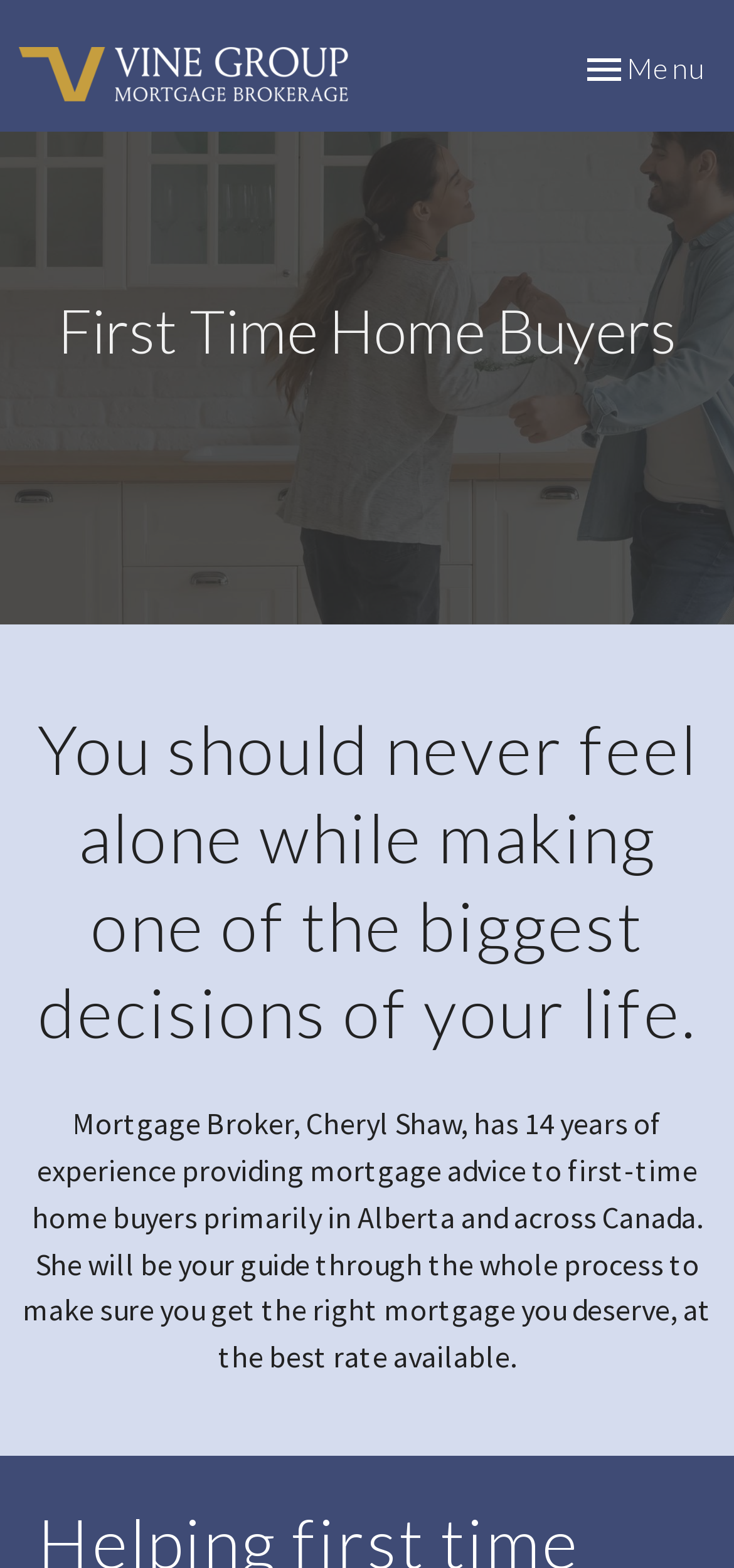What is the primary region where the mortgage broker provides services?
Please answer using one word or phrase, based on the screenshot.

Alberta and Canada